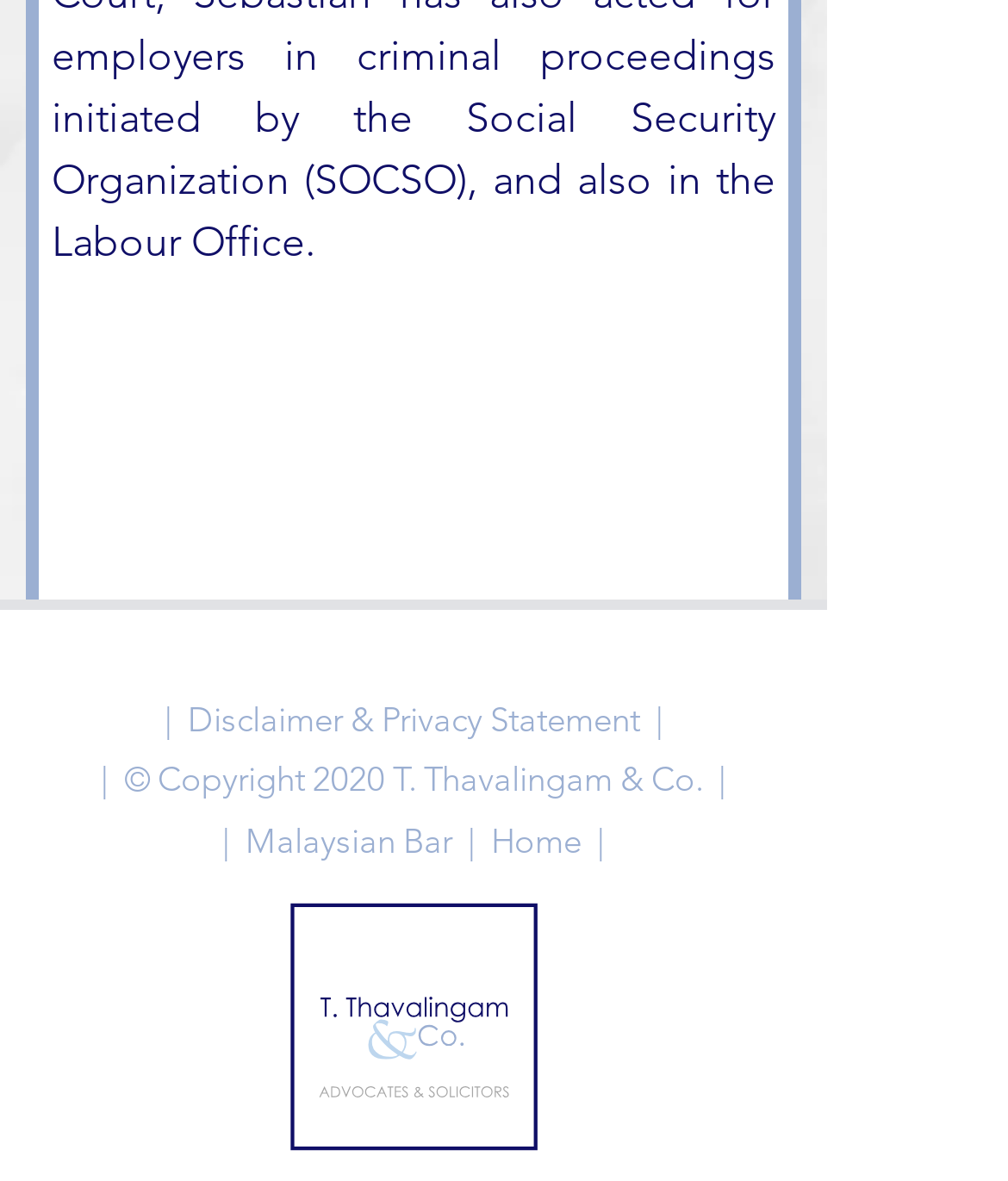Mark the bounding box of the element that matches the following description: "Home".

[0.487, 0.695, 0.592, 0.728]